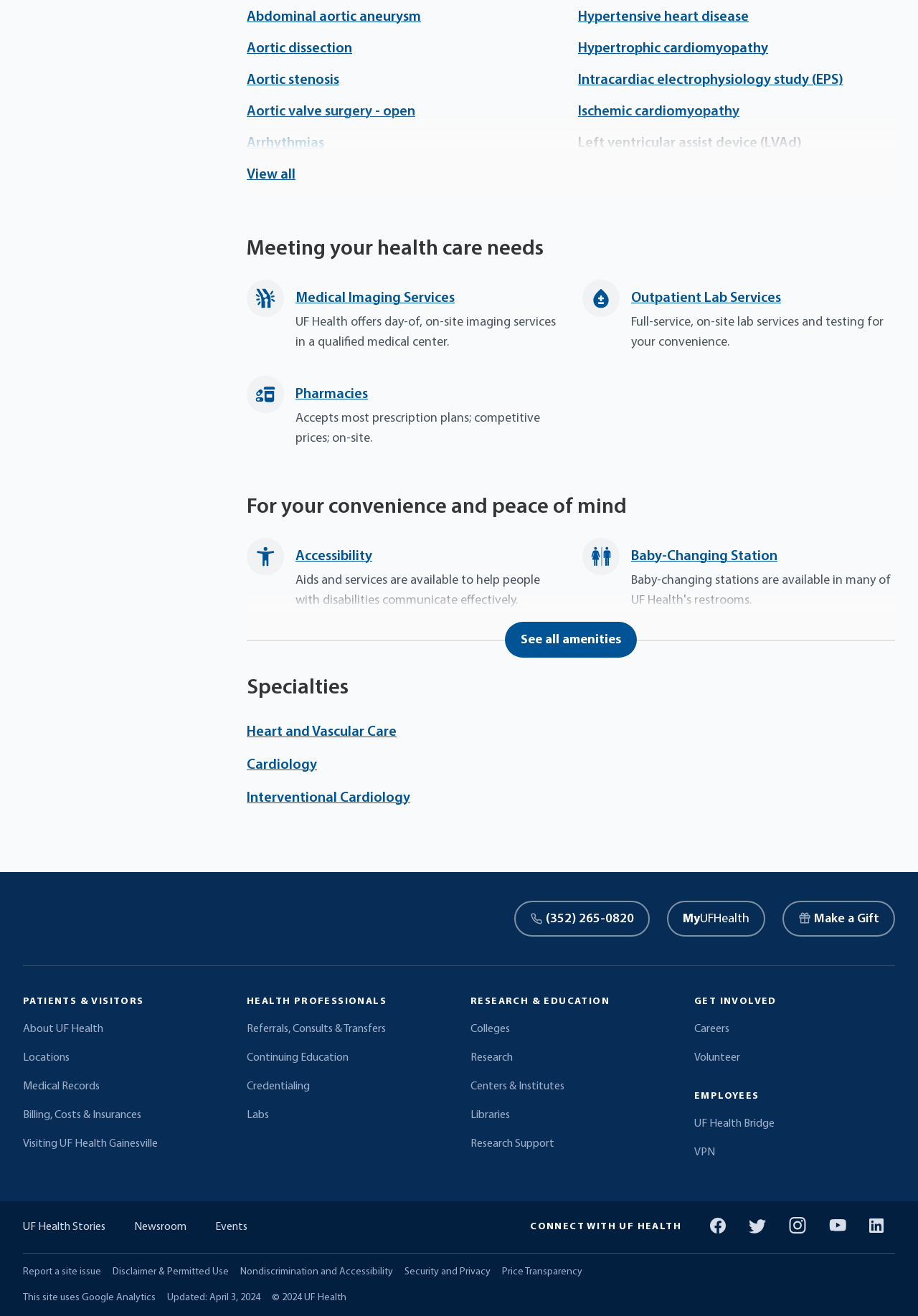Refer to the image and provide a thorough answer to this question:
What is the first medical condition listed?

I looked at the list of links on the webpage and found that the first link is 'Abdominal aortic aneurysm', which is a medical condition.